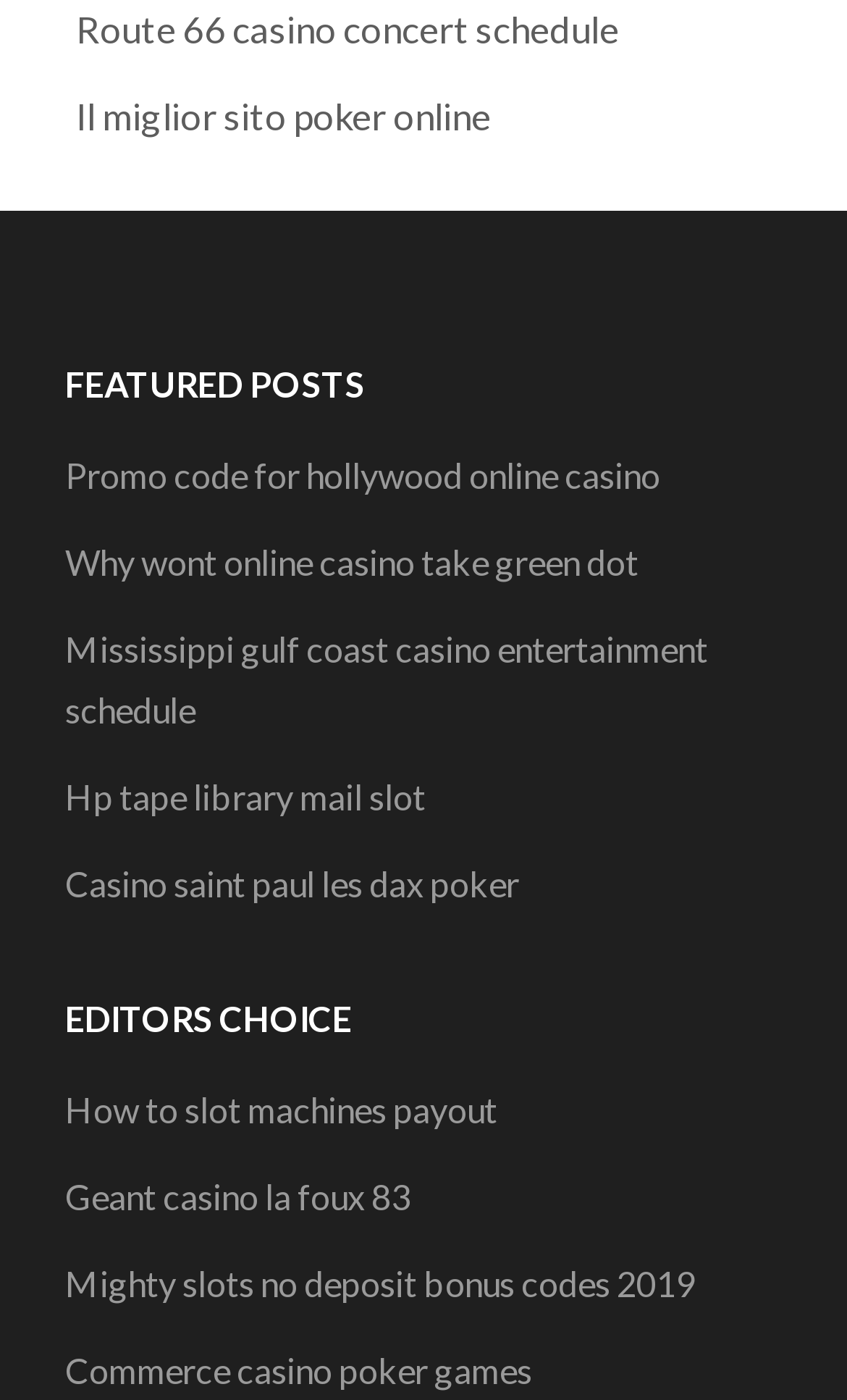Determine the bounding box coordinates of the area to click in order to meet this instruction: "View Route 66 casino concert schedule".

[0.09, 0.005, 0.731, 0.037]